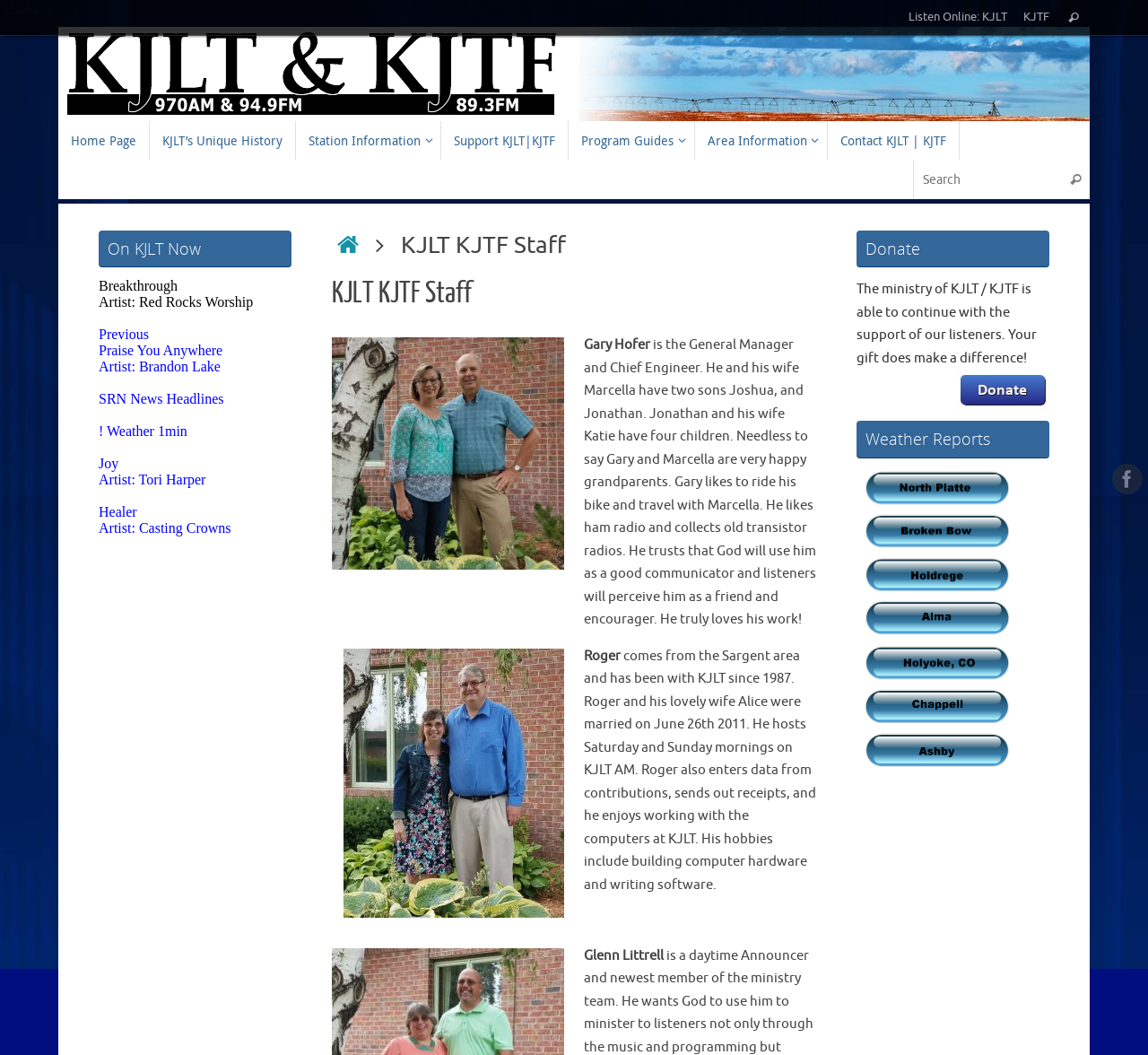Extract the bounding box coordinates for the HTML element that matches this description: "title="Holyoke, Colorado Weather Forecast"". The coordinates should be four float numbers between 0 and 1, i.e., [left, top, right, bottom].

[0.754, 0.637, 0.879, 0.649]